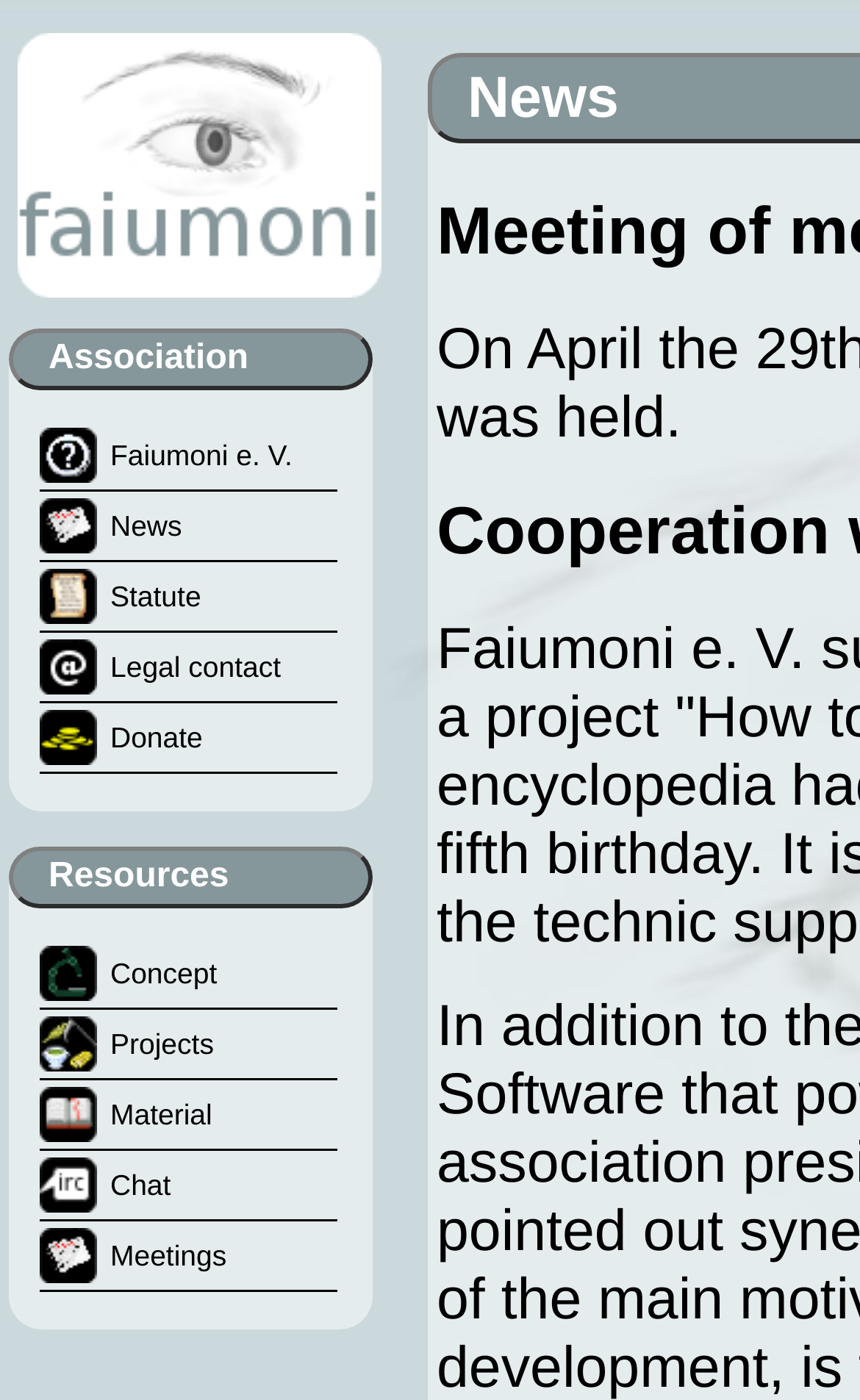Find the bounding box coordinates of the element's region that should be clicked in order to follow the given instruction: "make a donation". The coordinates should consist of four float numbers between 0 and 1, i.e., [left, top, right, bottom].

[0.046, 0.507, 0.236, 0.546]